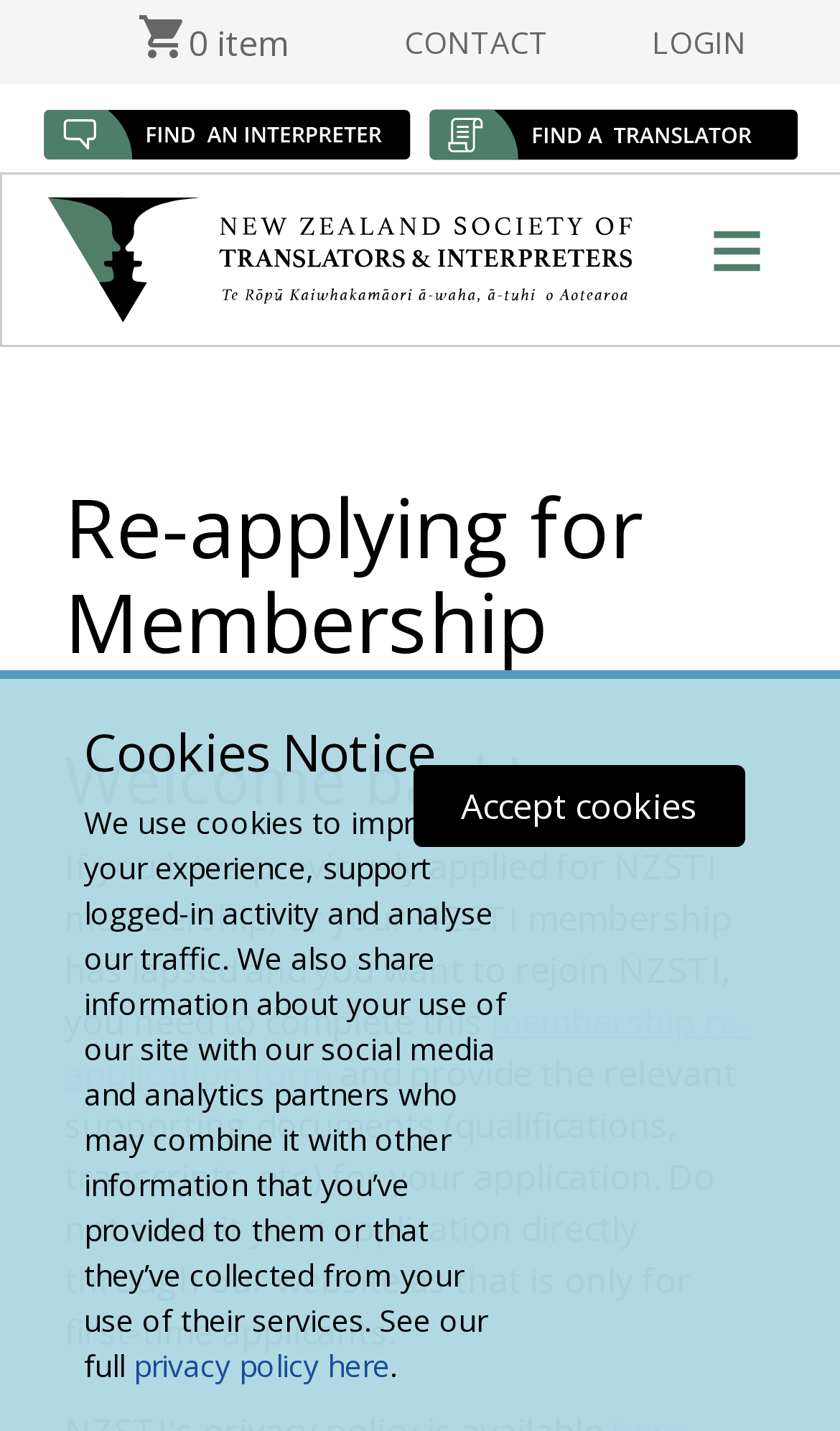Locate the bounding box coordinates of the UI element described by: "parent_node: ✖ name="ctl13$LoginFeaturePanelsSlide1$txt_Password" placeholder="Password"". Provide the coordinates as four float numbers between 0 and 1, formatted as [left, top, right, bottom].

[0.322, 0.22, 0.871, 0.277]